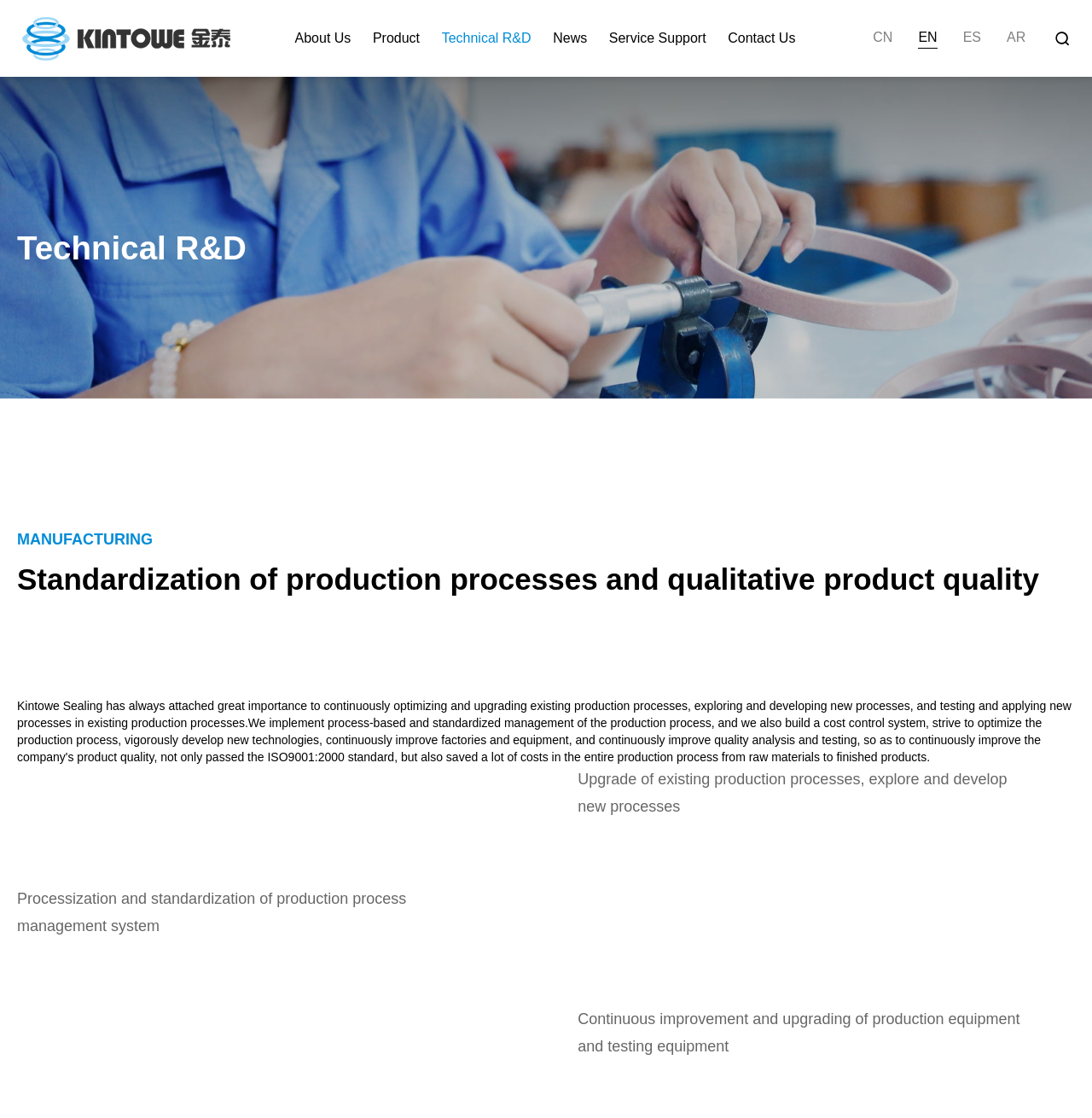Identify and provide the bounding box coordinates of the UI element described: "CN". The coordinates should be formatted as [left, top, right, bottom], with each number being a float between 0 and 1.

[0.799, 0.025, 0.818, 0.043]